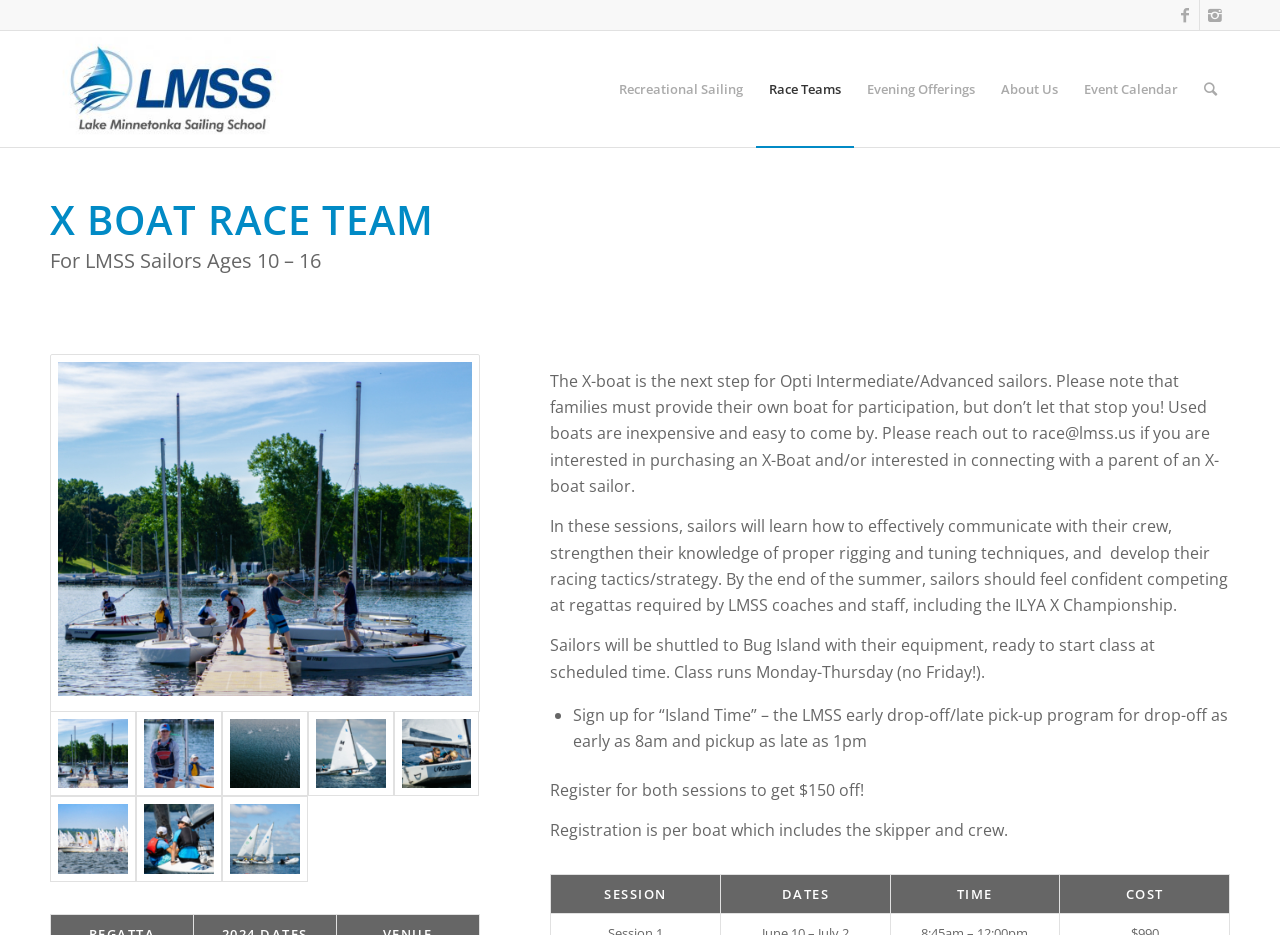Answer the question below using just one word or a short phrase: 
What is required for participation in X Boat Racing?

Own boat